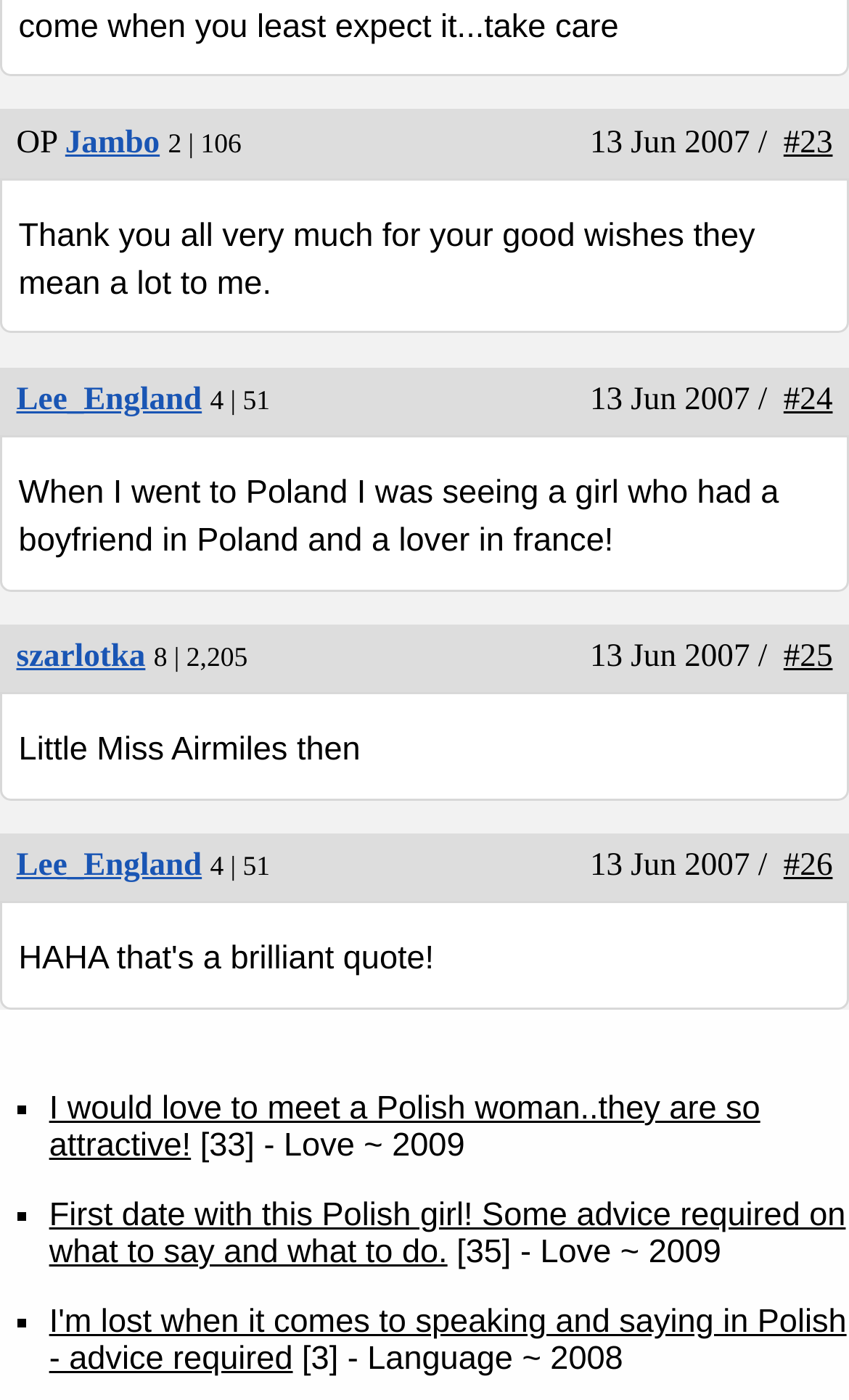Please locate the bounding box coordinates of the region I need to click to follow this instruction: "Read the thread 'I would love to meet a Polish woman..they are so attractive!'".

[0.058, 0.779, 0.895, 0.832]